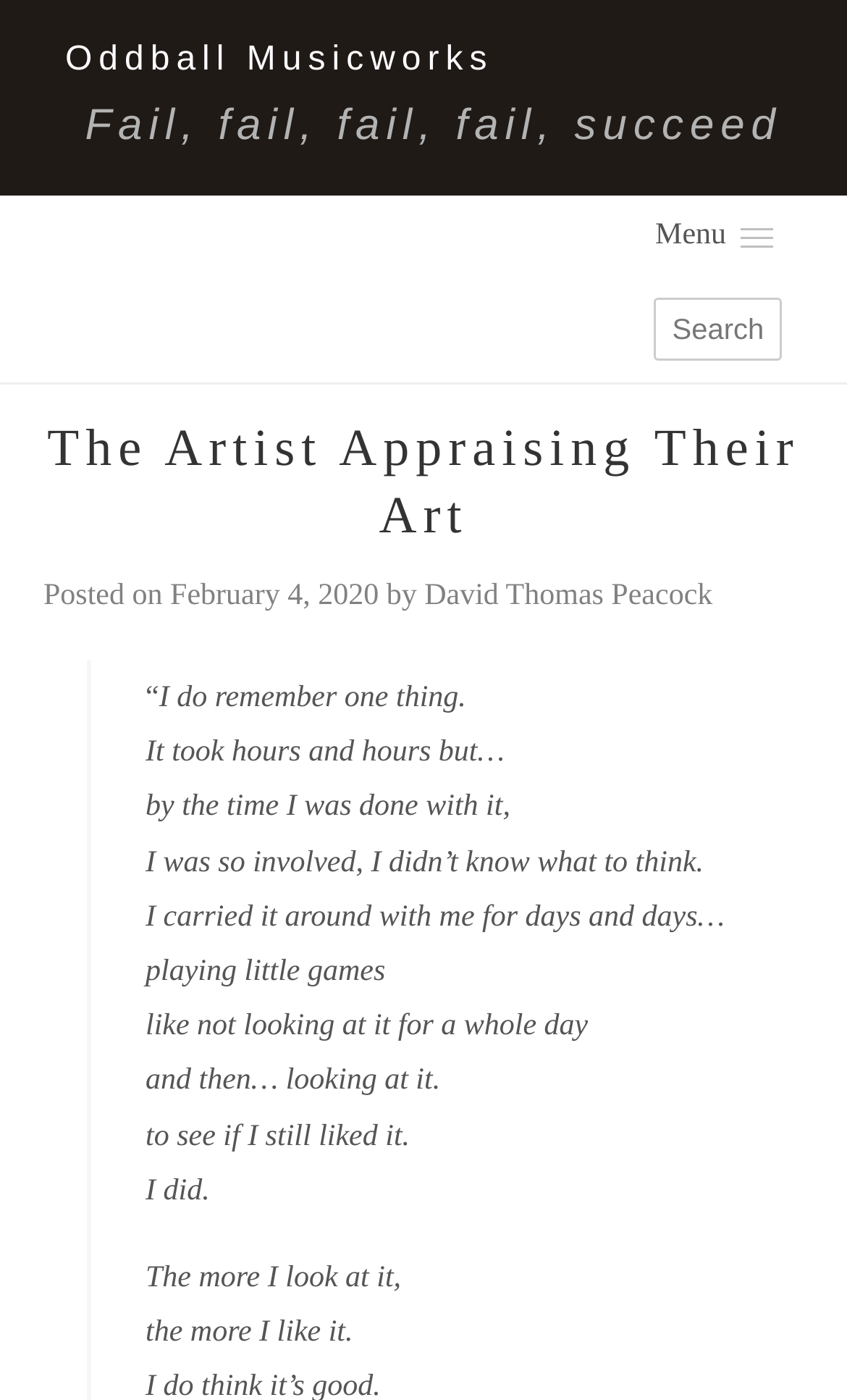Locate and generate the text content of the webpage's heading.

The Artist Appraising Their Art